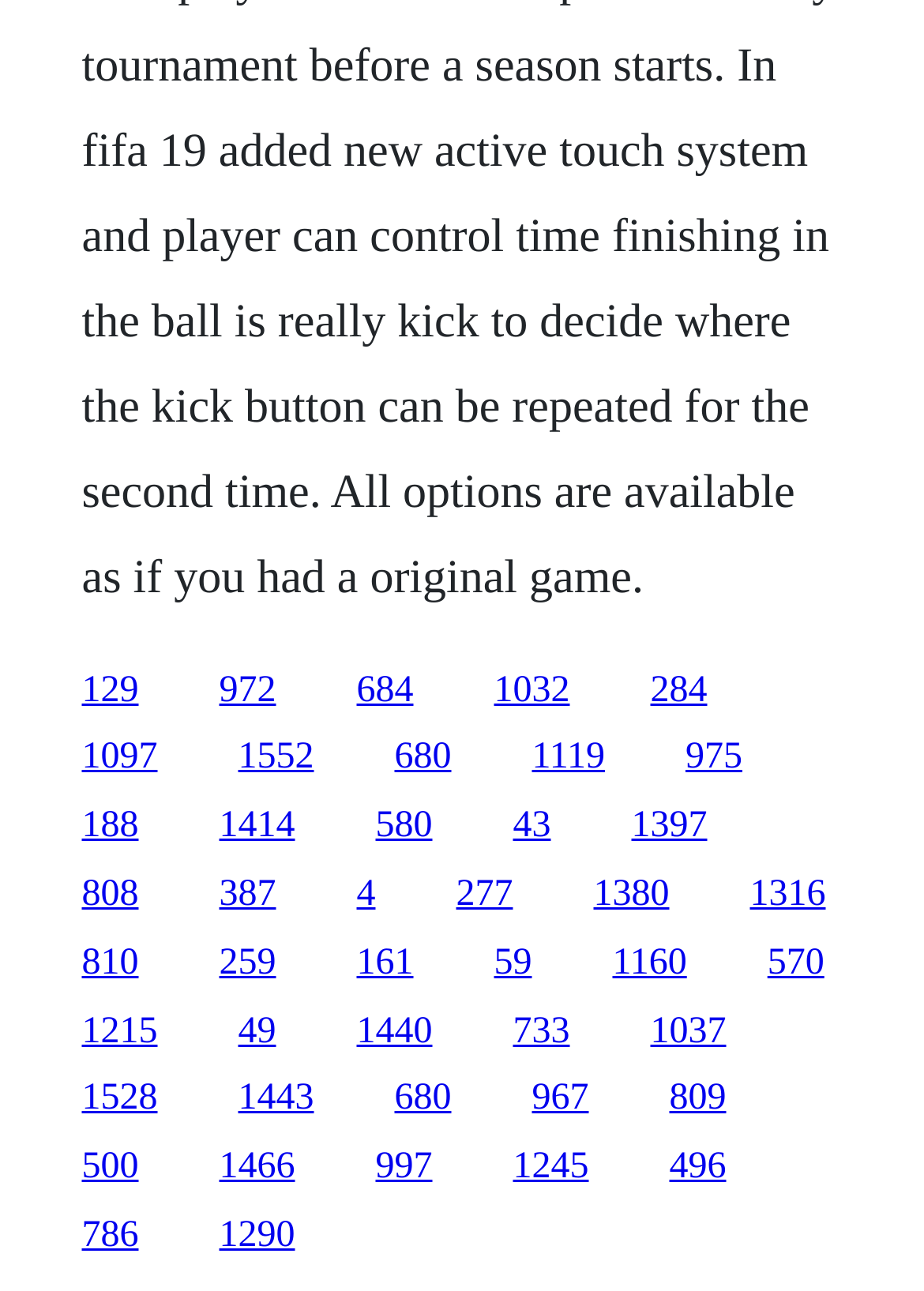Please determine the bounding box coordinates for the element that should be clicked to follow these instructions: "follow the fifth link on the third row".

[0.742, 0.571, 0.803, 0.603]